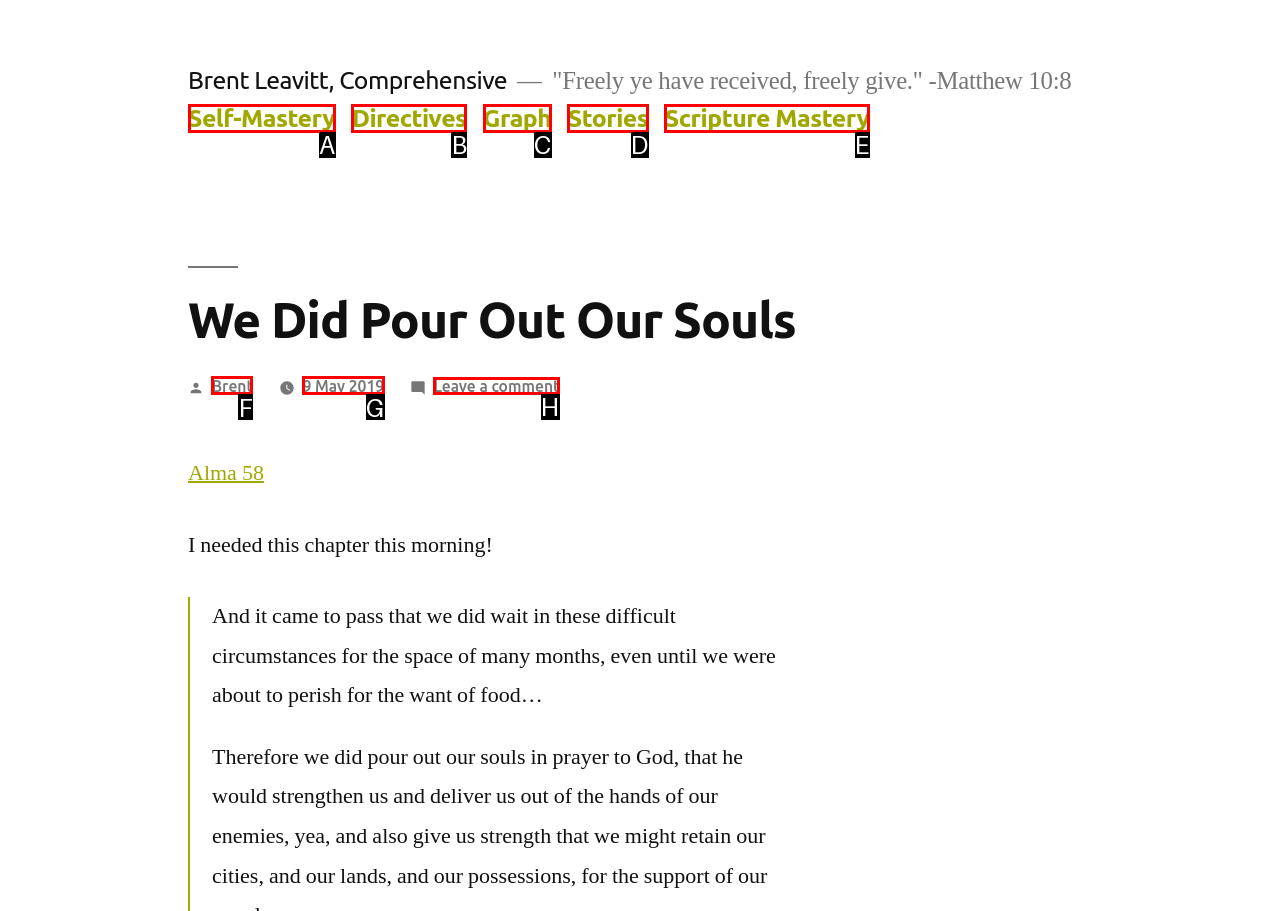Identify the letter of the UI element you need to select to accomplish the task: Leave a comment on the 'We Did Pour Out Our Souls' post.
Respond with the option's letter from the given choices directly.

H